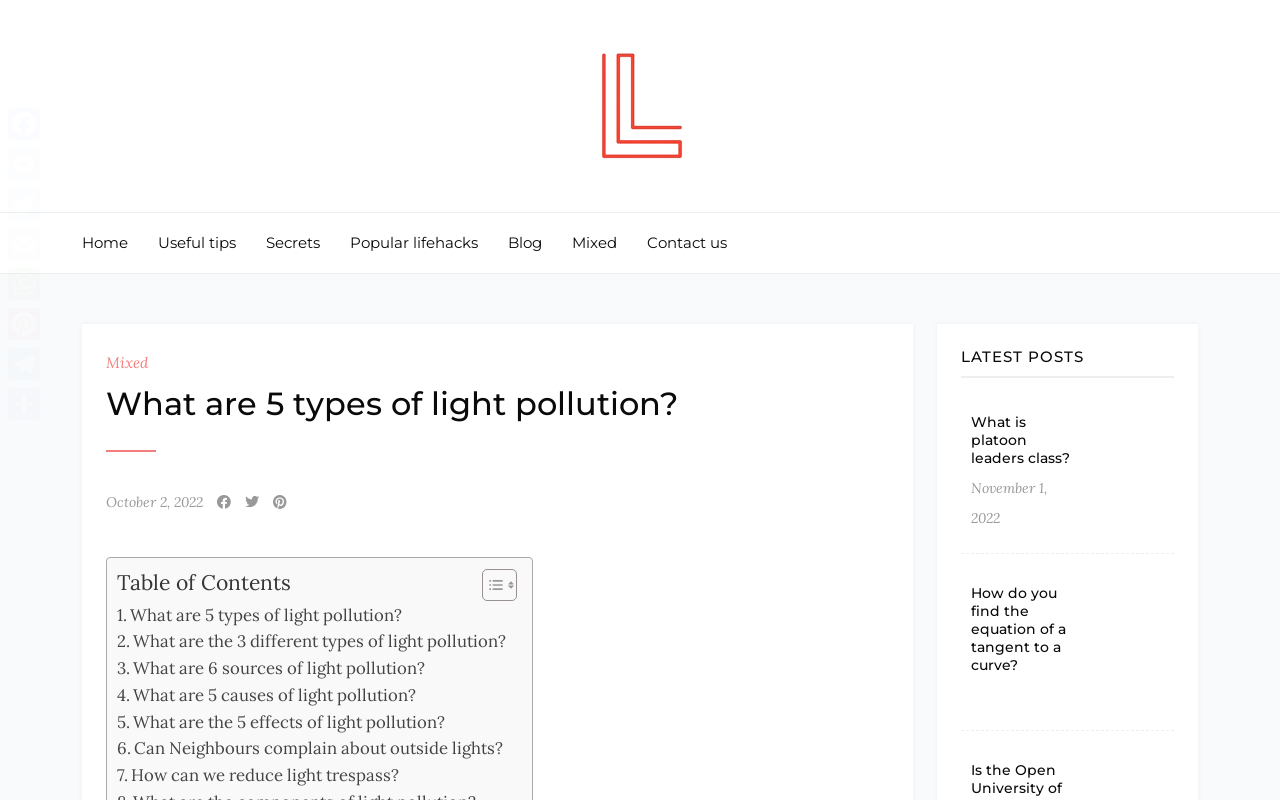Deliver a detailed narrative of the webpage's visual and textual elements.

This webpage is about light pollution, specifically discussing the 5 types of light pollution. At the top, there is a logo and a link to the website "Locke-movie.com". Below the logo, there is a navigation menu with links to "Home", "Useful tips", "Secrets", "Popular lifehacks", "Blog", "Mixed", and "Contact us". 

The main content of the webpage is divided into two sections. The first section is about the 5 types of light pollution, with a heading and a table of contents on the left side. The table of contents has links to different sections of the article, including "What are 5 types of light pollution?", "What are the 3 different types of light pollution?", and others. 

On the right side of the first section, there are social media links to Facebook, Messenger, Twitter, Email, WhatsApp, Pinterest, Telegram, and Share. 

The second section is titled "LATEST POSTS" and features two articles with headings and links to "What is platoon leaders class?" and "How do you find the equation of a tangent to a curve?". Each article has a date below the heading, "November 1, 2022" and "October 2, 2022" respectively.